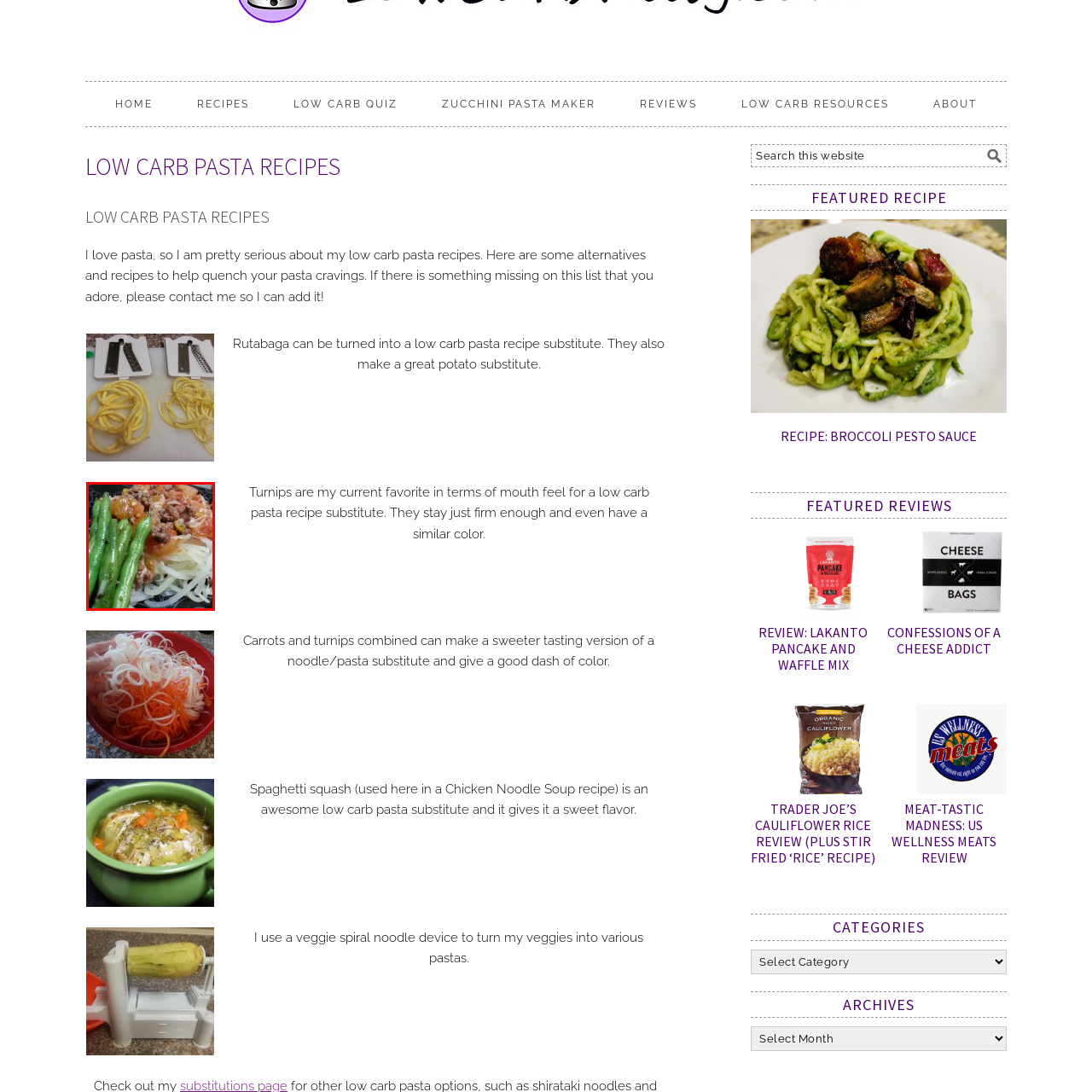What is the color of the green beans?
Focus on the section marked by the red bounding box and elaborate on the question as thoroughly as possible.

The caption describes the green beans as 'vibrant green', indicating their bright and lively color.